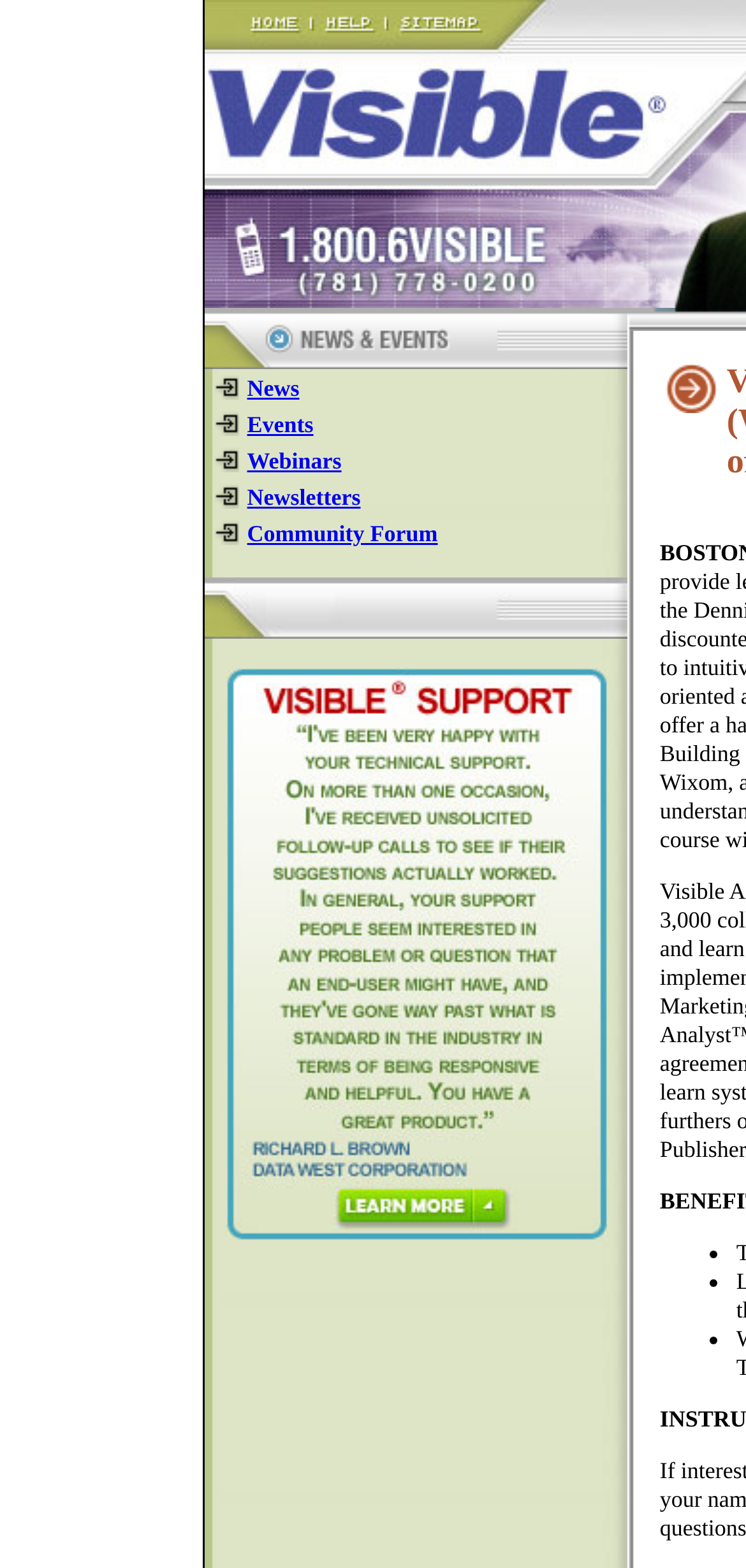Give a short answer using one word or phrase for the question:
How many links are there in the News & Events section?

5